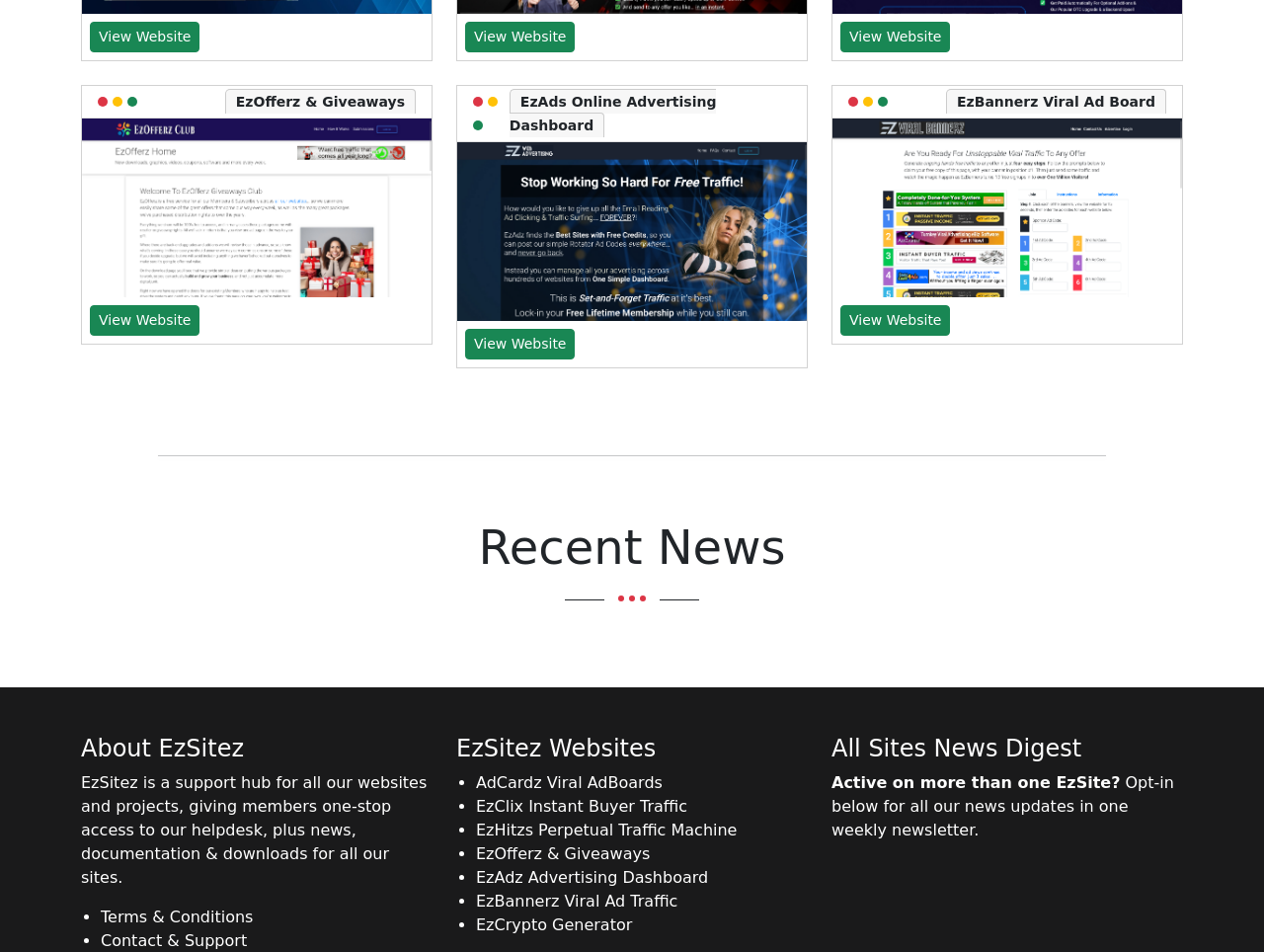What is the name of the newsletter? Examine the screenshot and reply using just one word or a brief phrase.

All Sites News Digest